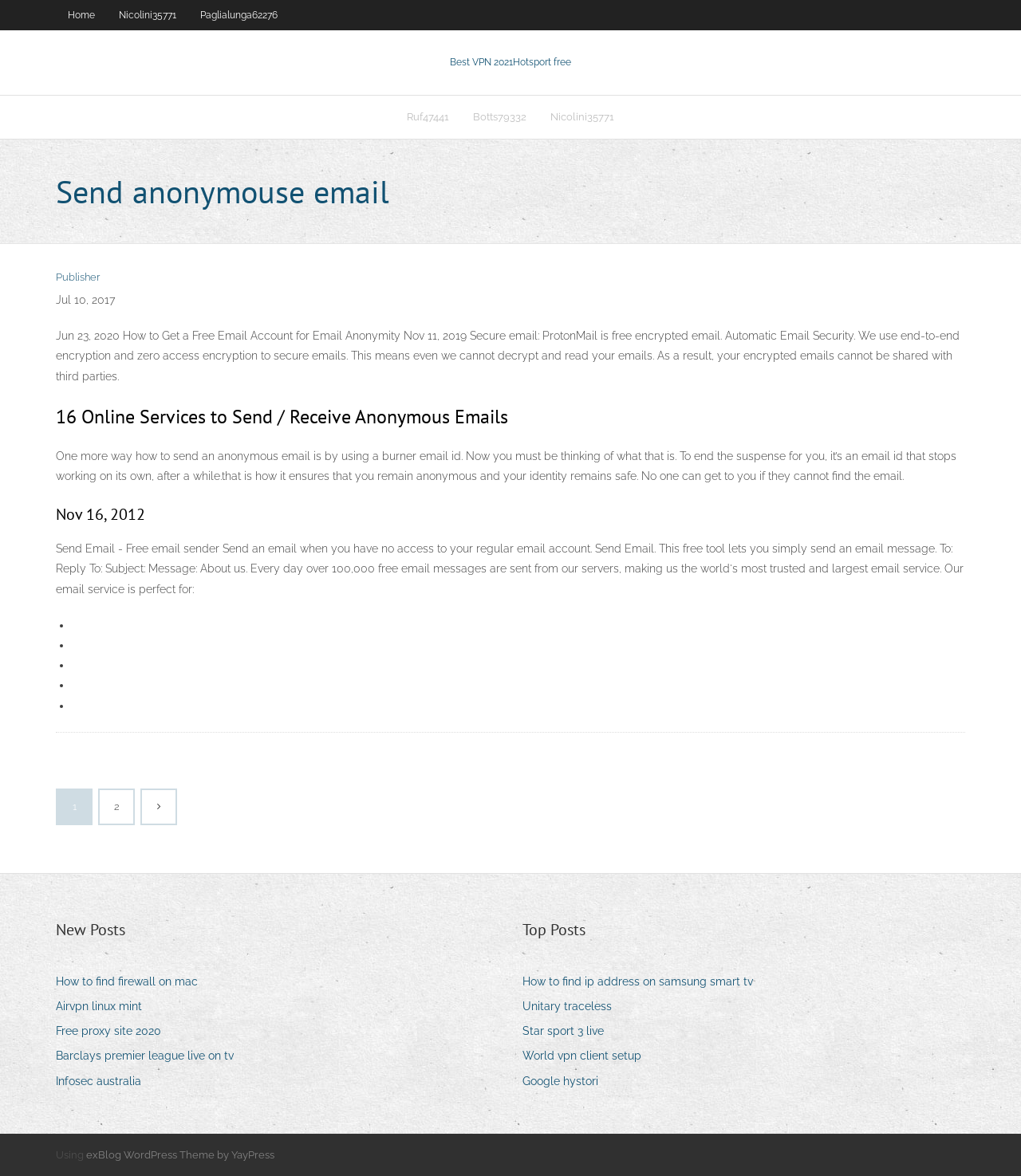Provide the bounding box coordinates for the area that should be clicked to complete the instruction: "Click on the 'New Posts' heading".

[0.055, 0.78, 0.123, 0.801]